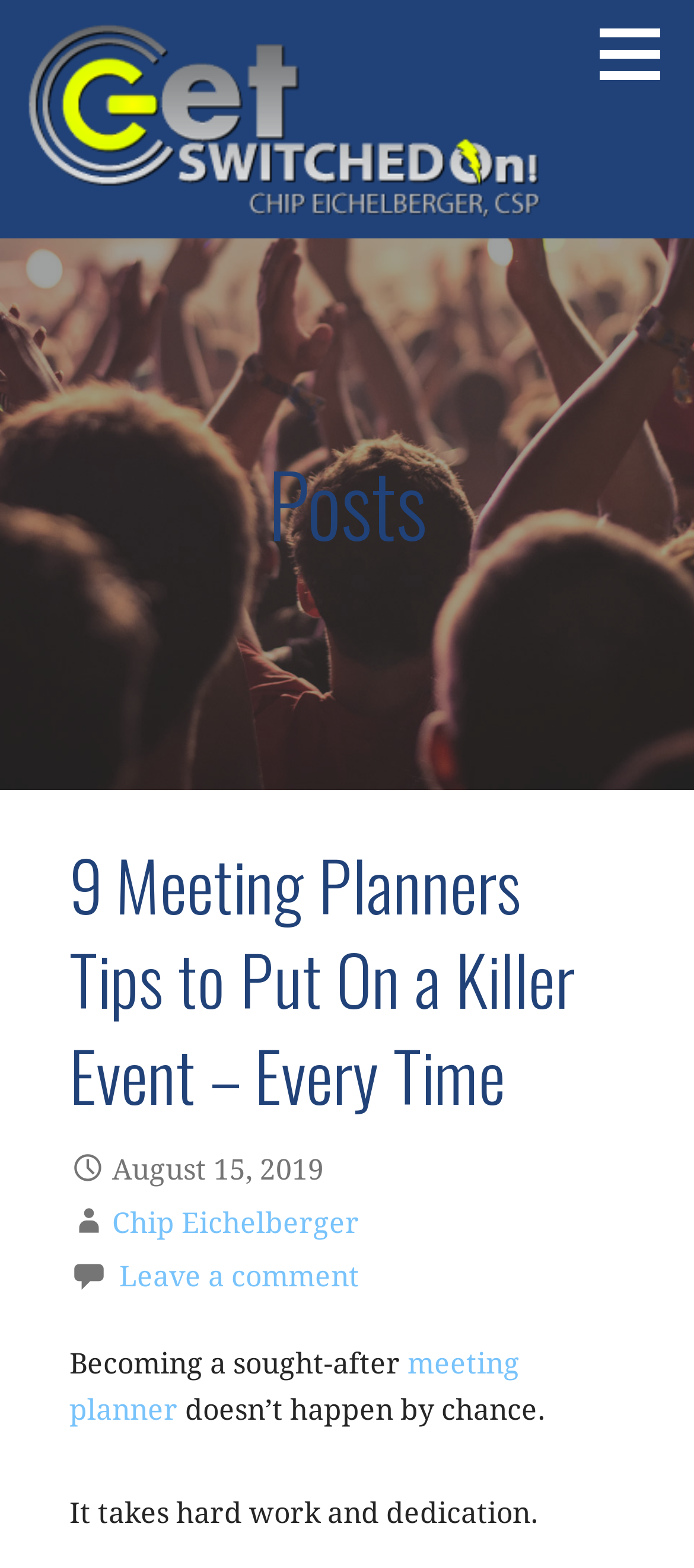What is the category of the article?
Please provide a full and detailed response to the question.

I found the category by looking at the heading 'Posts' which is located above the heading '9 Meeting Planners Tips to Put On a Killer Event – Every Time'.